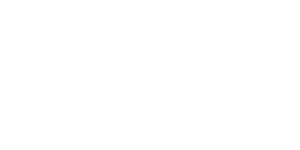Provide a comprehensive description of the image.

This image features a beautifully designed rug identified as Rug No. 88428 from the esteemed Sultanabad Collection. Originating from Turkey, this exquisite piece exemplifies luxury with its intricate patterns and superior craftsmanship, making it a captivating addition to any interior space. The rug's rich colors and elegant design are specifically curated to enhance a variety of design aesthetics, whether it serves as a centerpiece in a spacious living room or complements a sophisticated designer environment. With a price of $19,350, it stands as a significant investment for those seeking to elevate their home decor with a statement piece. The rug is currently in stock and offered at the Arsin Rug Gallery, which prides itself on presenting exceptional selections that reflect quality and uniqueness.